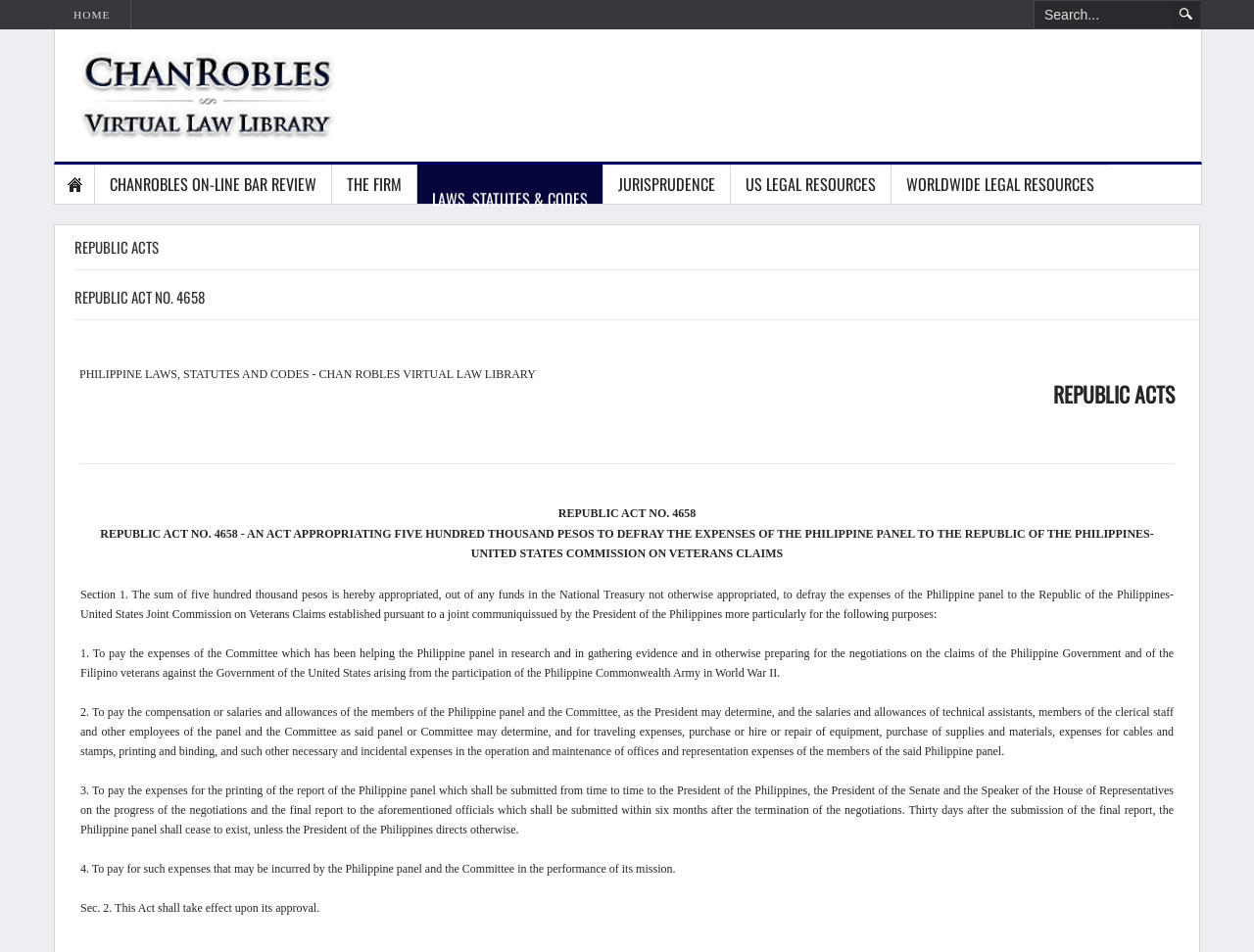Provide a brief response using a word or short phrase to this question:
What is the purpose of Republic Act No. 4658?

To appropriate funds for the Philippine panel